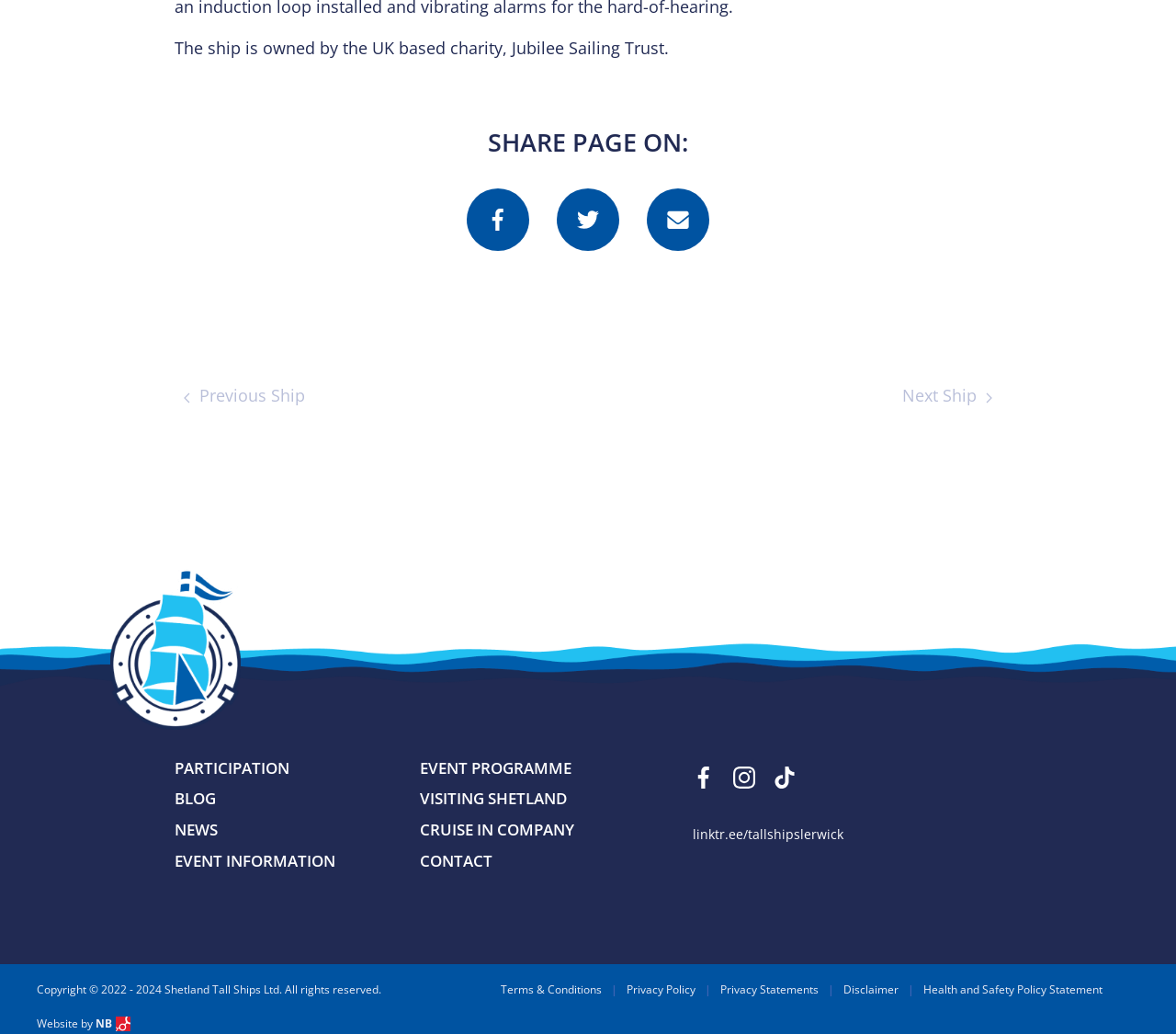What is the name of the company that developed the website?
Give a detailed response to the question by analyzing the screenshot.

The answer can be found in the StaticText element with the text 'Website by' and the link element with the text 'NB NB Communication Ltd Logo'.